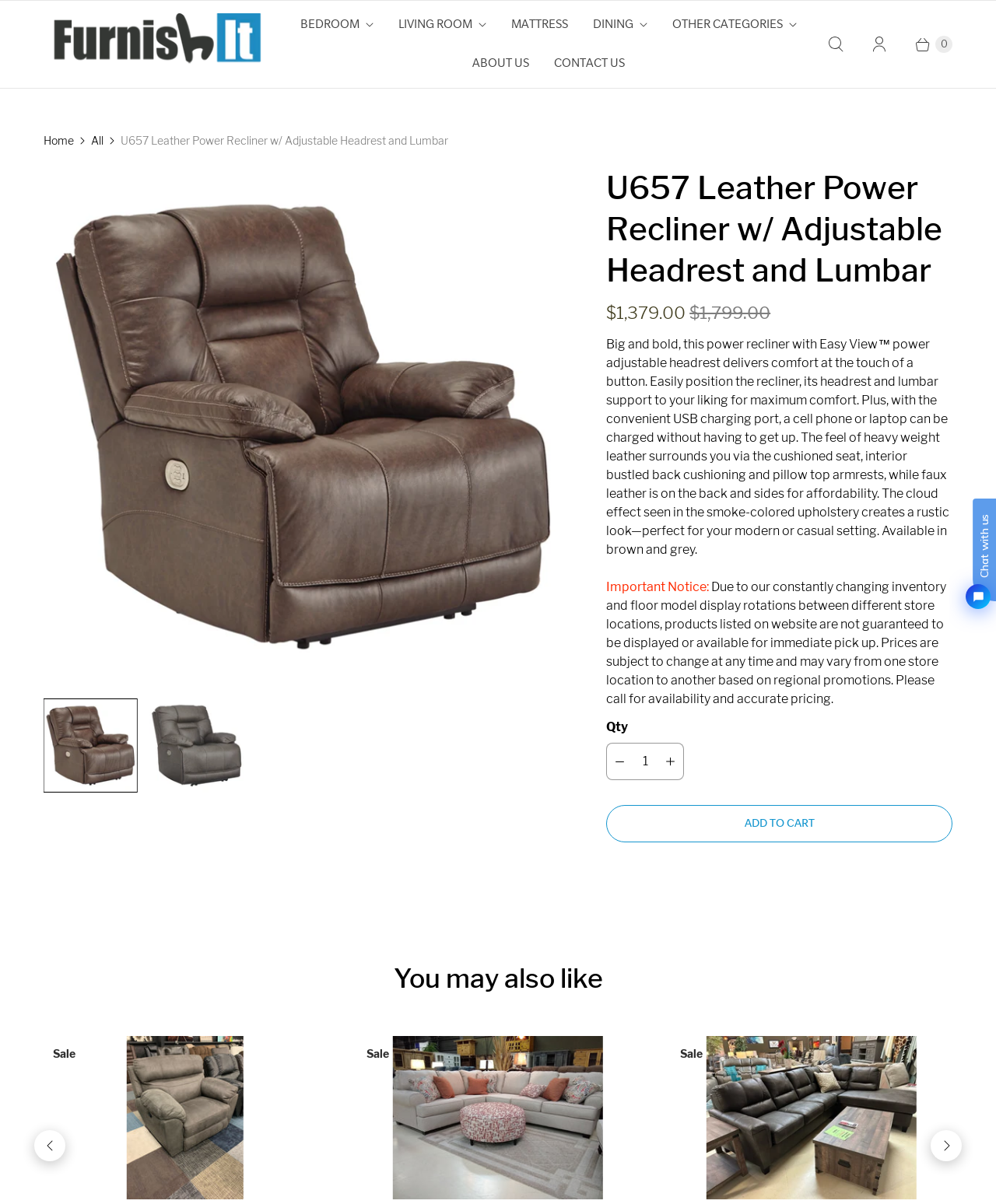Pinpoint the bounding box coordinates of the element that must be clicked to accomplish the following instruction: "View product details". The coordinates should be in the format of four float numbers between 0 and 1, i.e., [left, top, right, bottom].

[0.044, 0.139, 0.565, 0.57]